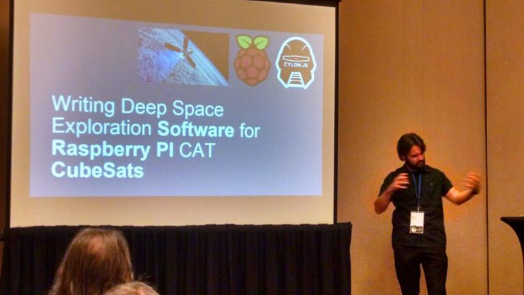Please answer the following question using a single word or phrase: 
What is the logo visible in the backdrop?

Raspberry Pi